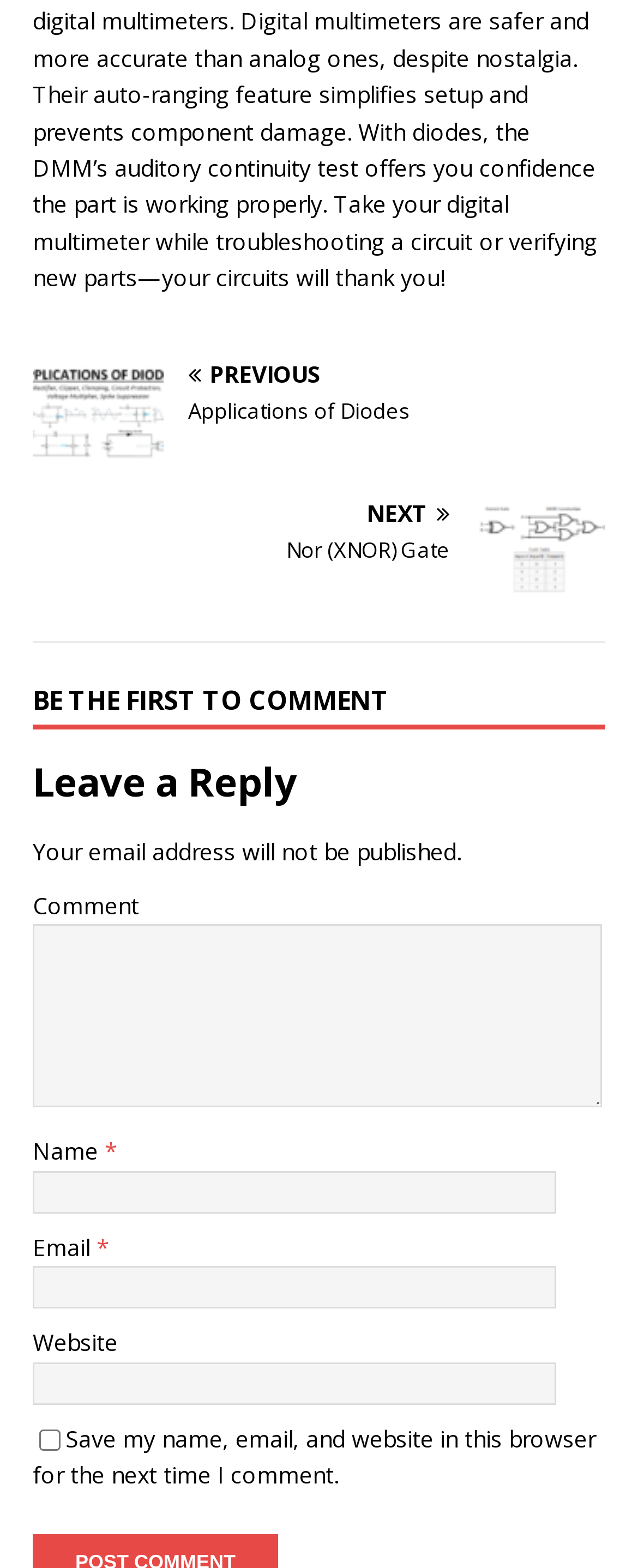What is the purpose of the comment section?
Please look at the screenshot and answer in one word or a short phrase.

To leave a reply